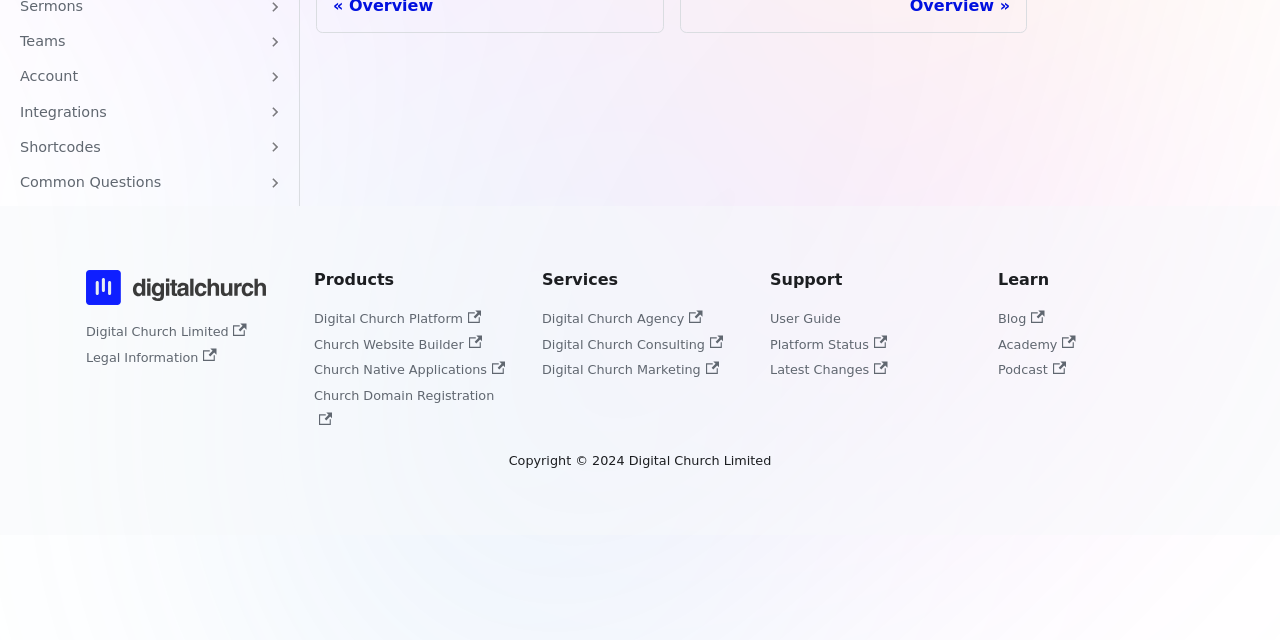Identify the bounding box for the UI element described as: "Digital Church Platform". The coordinates should be four float numbers between 0 and 1, i.e., [left, top, right, bottom].

[0.245, 0.486, 0.376, 0.51]